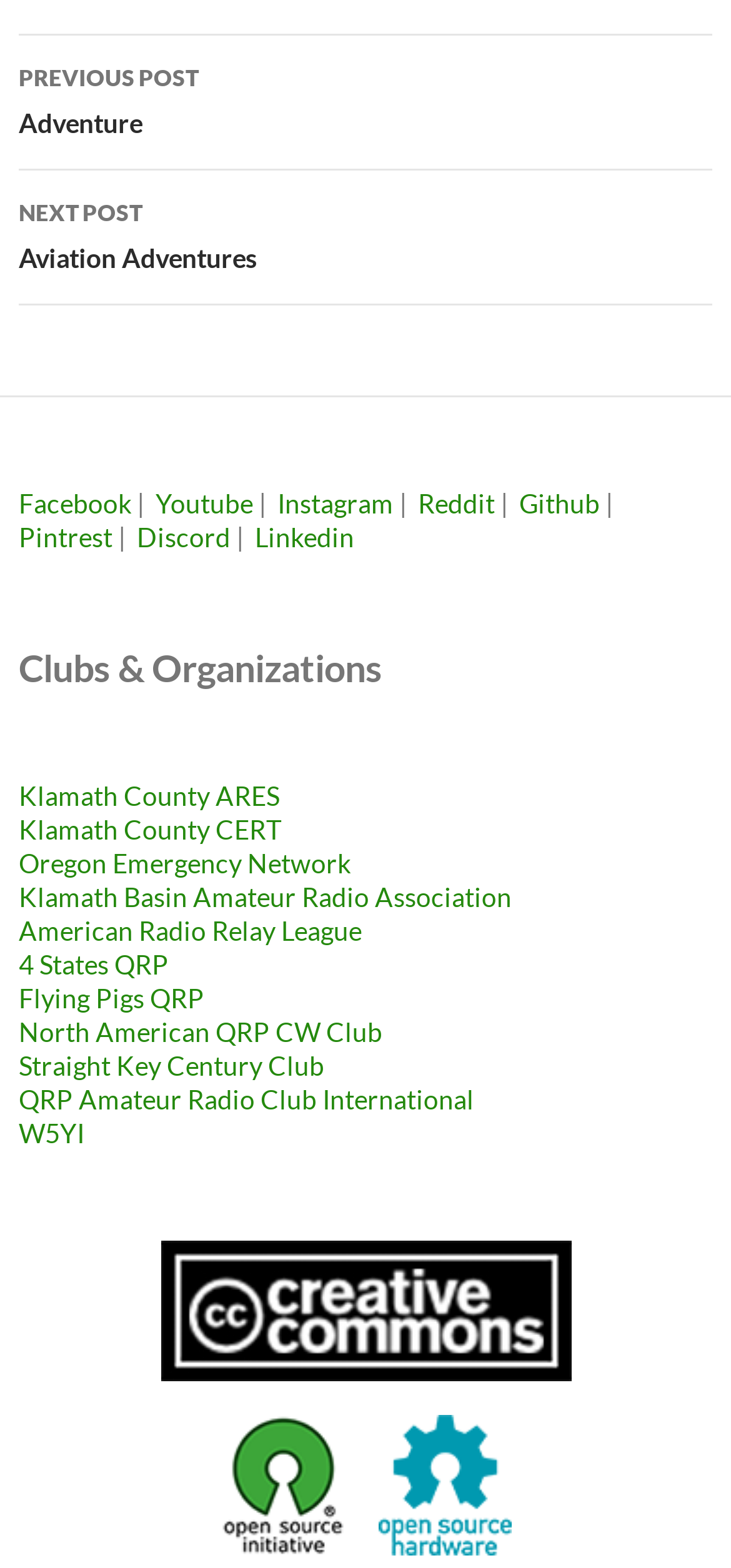Pinpoint the bounding box coordinates of the element to be clicked to execute the instruction: "View the image cc-75.jpg".

[0.219, 0.792, 0.781, 0.881]